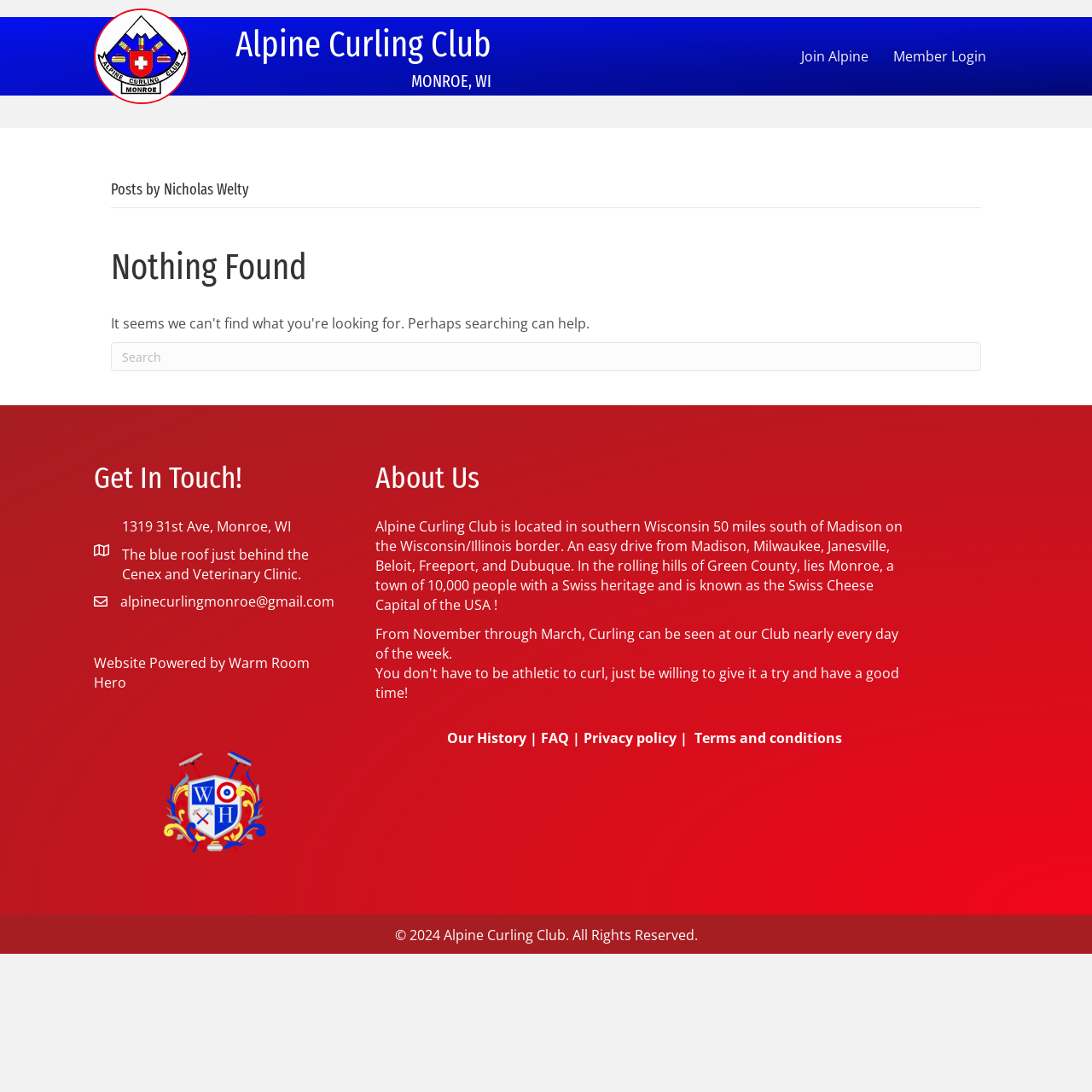Refer to the image and provide an in-depth answer to the question:
What is the email address of the curling club?

The email address of the curling club can be found in the link element 'alpinecurlingmonroe@gmail.com' which is located in the 'Get In Touch!' section of the webpage.